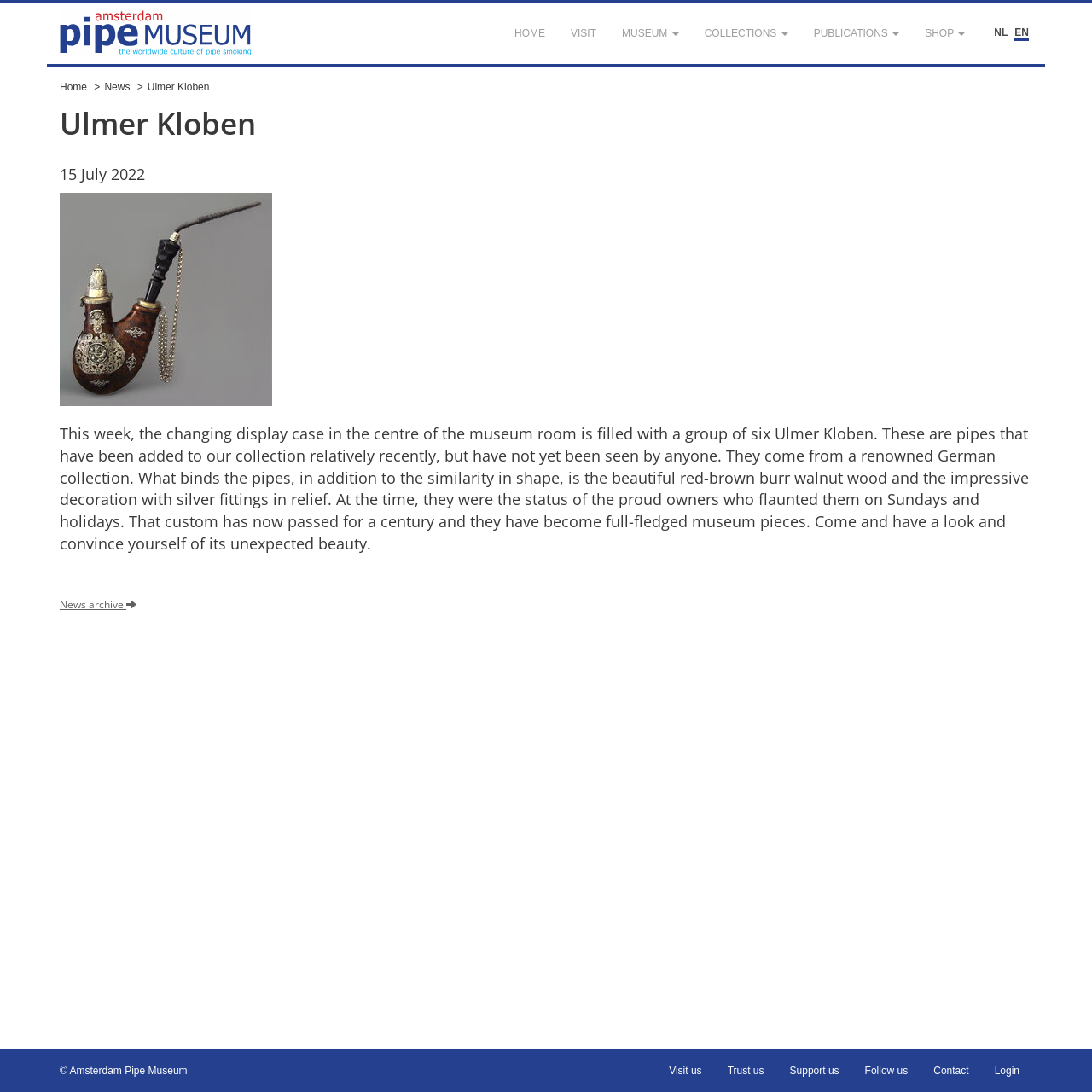Locate the UI element described by © Amsterdam Pipe Museum and provide its bounding box coordinates. Use the format (top-left x, top-left y, bottom-right x, bottom-right y) with all values as floating point numbers between 0 and 1.

[0.043, 0.961, 0.183, 1.0]